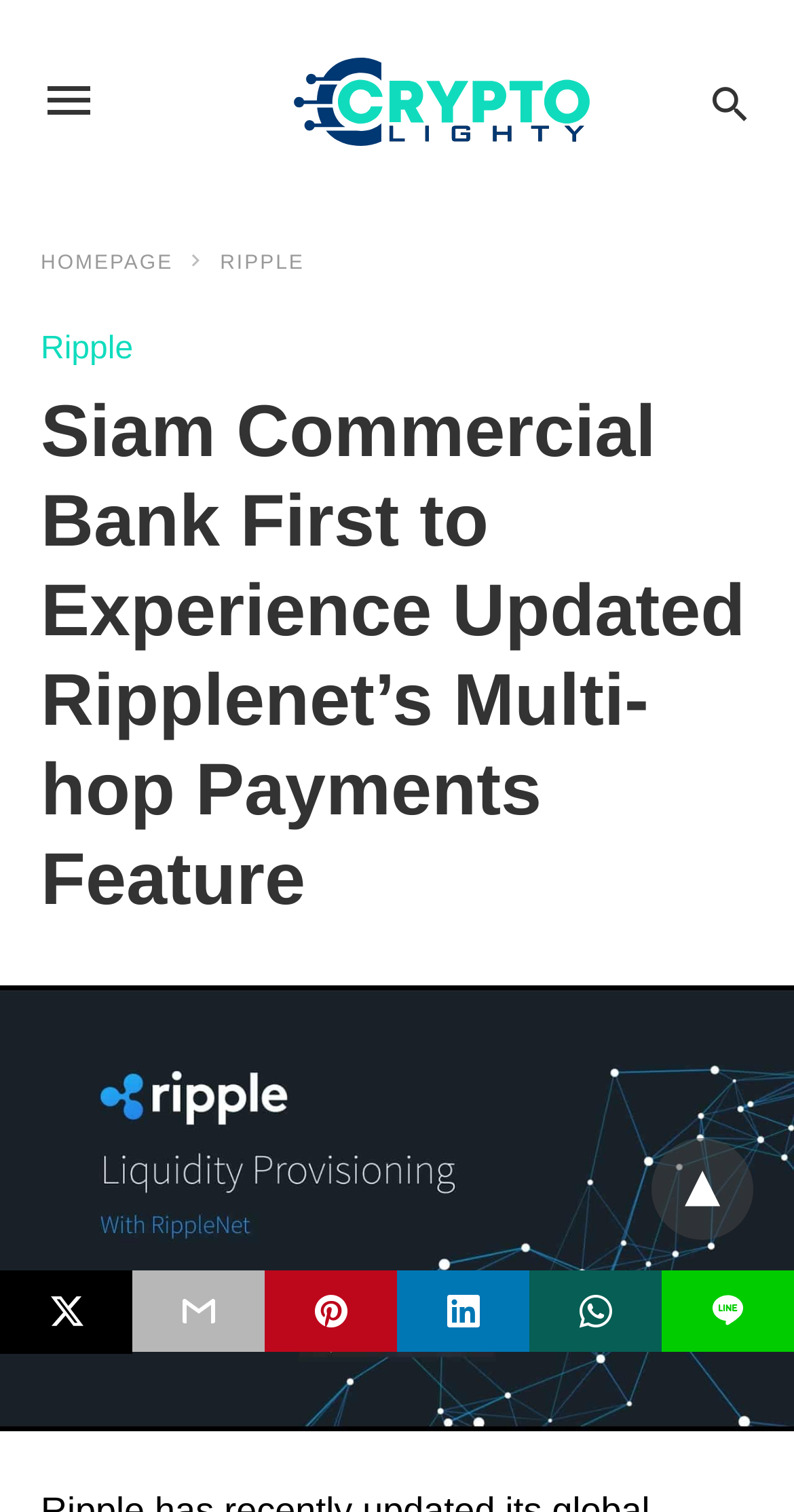What is the name of the bank in Thailand? Look at the image and give a one-word or short phrase answer.

Siam Commercial Bank